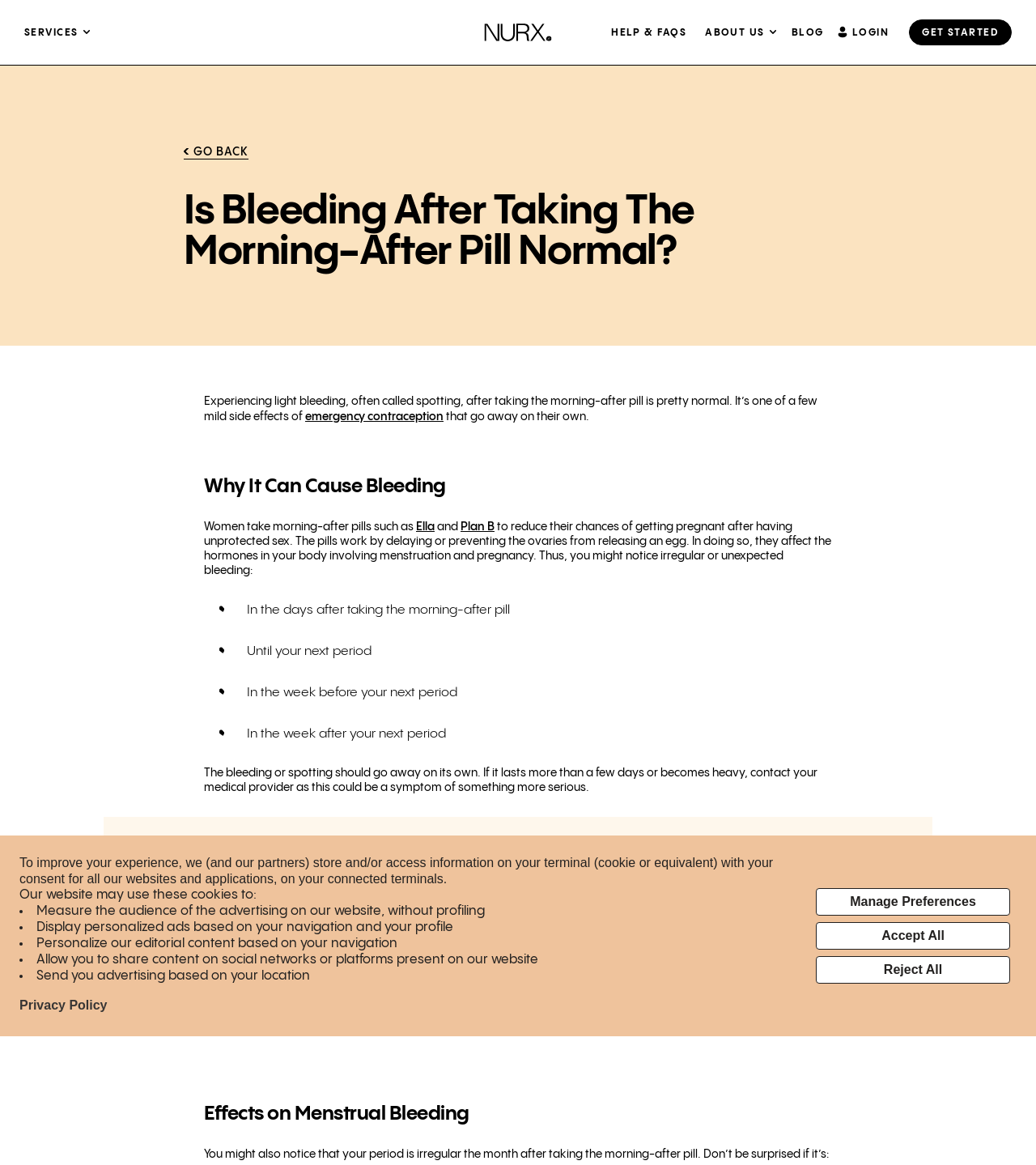Kindly determine the bounding box coordinates of the area that needs to be clicked to fulfill this instruction: "Leave a reply".

None